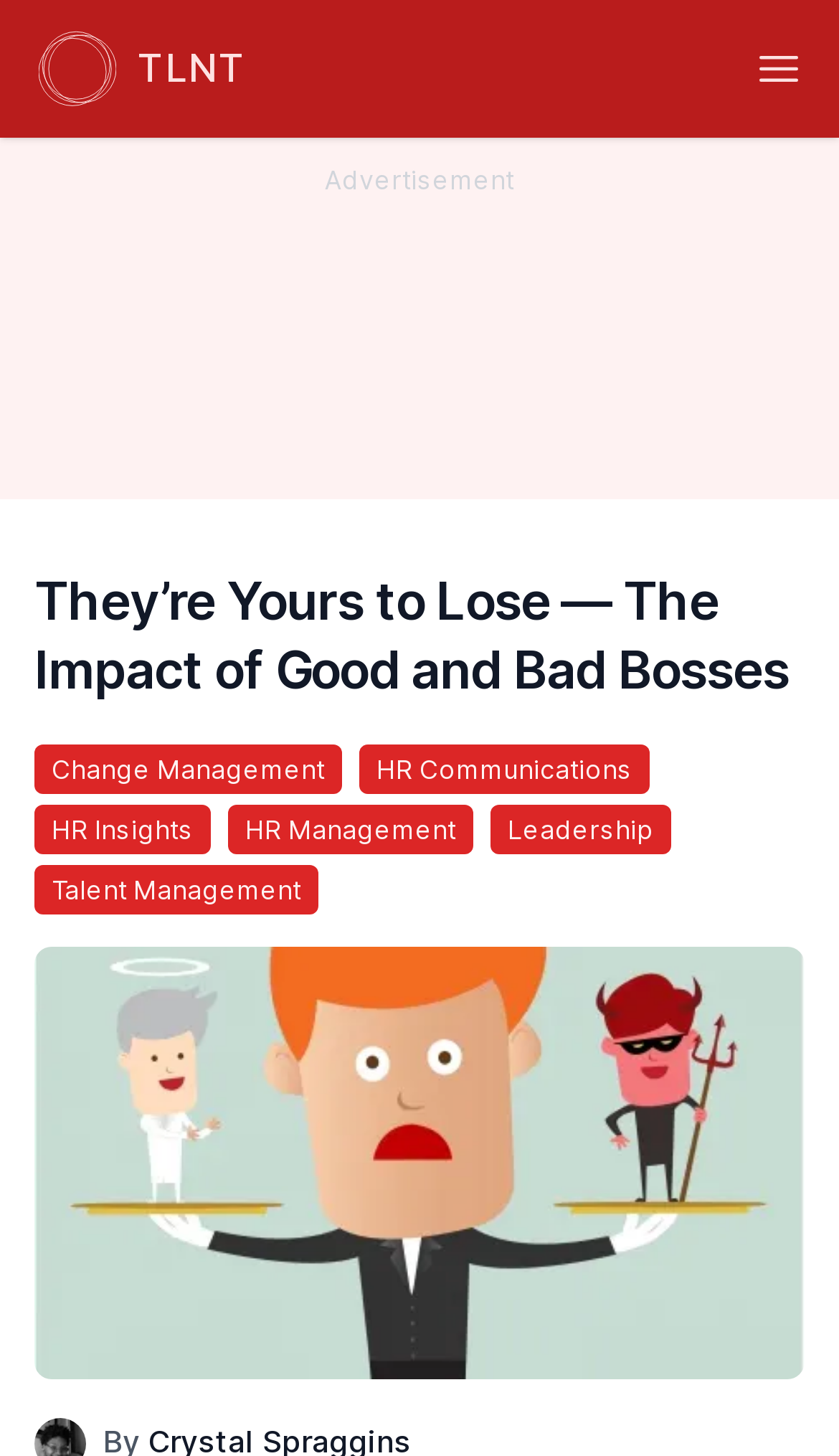Locate the bounding box coordinates of the element that needs to be clicked to carry out the instruction: "Click the TLNT link". The coordinates should be given as four float numbers ranging from 0 to 1, i.e., [left, top, right, bottom].

[0.041, 0.018, 0.294, 0.077]